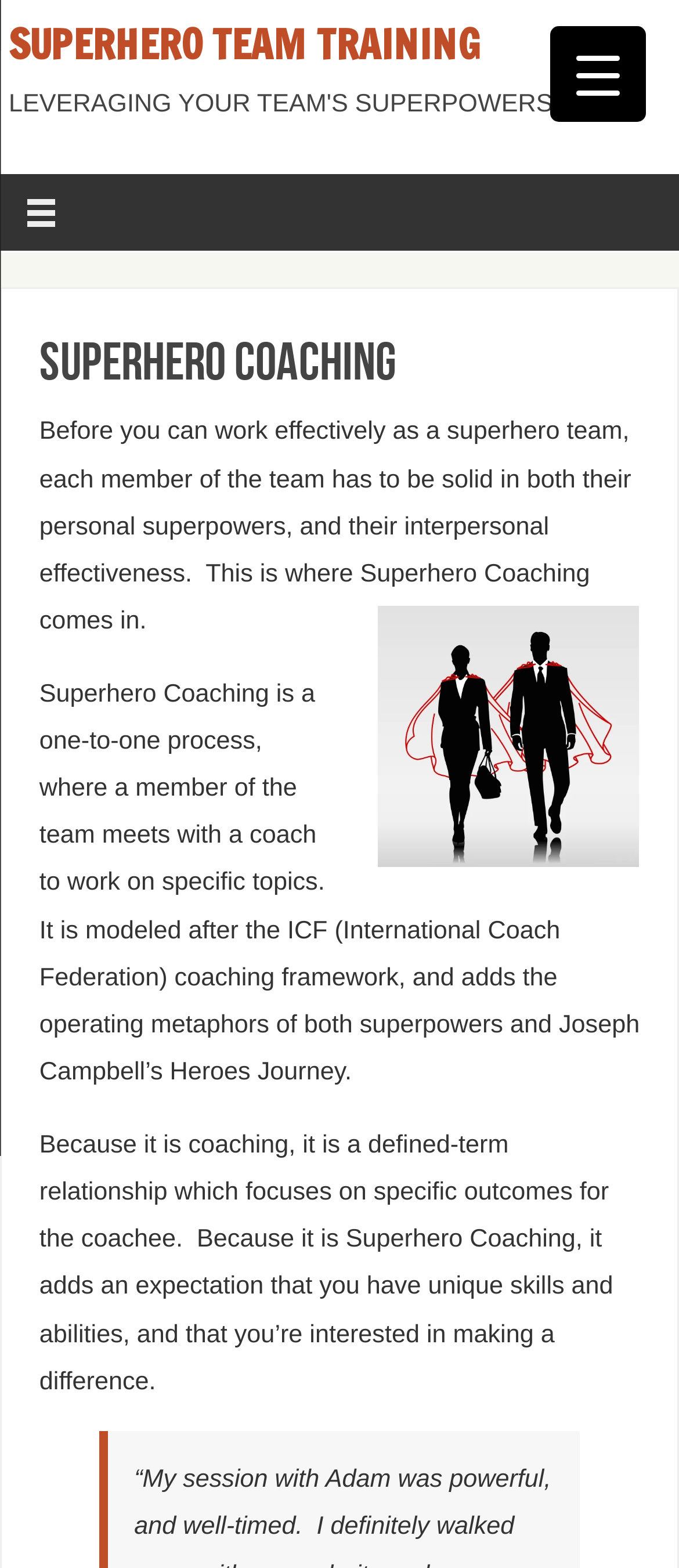What is the framework used in Superhero Coaching?
Refer to the image and provide a detailed answer to the question.

According to the webpage, Superhero Coaching is modeled after the ICF (International Coach Federation) coaching framework, which provides a structured approach to coaching, and adds the operating metaphors of both superpowers and Joseph Campbell’s Heroes Journey.